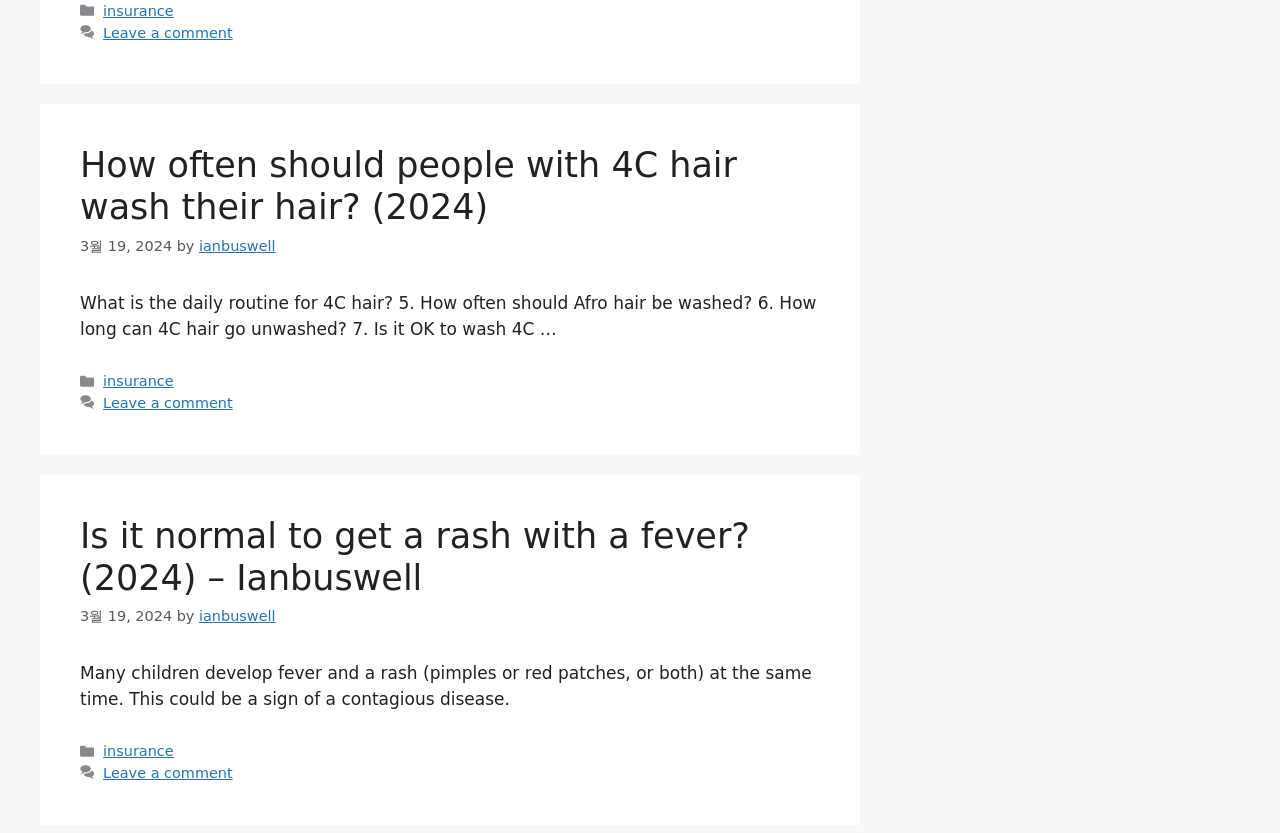What is the category of the articles?
Please give a detailed answer to the question using the information shown in the image.

The category of the articles is mentioned as 'insurance' in the footer section of each article, which indicates that the articles are related to the insurance category.